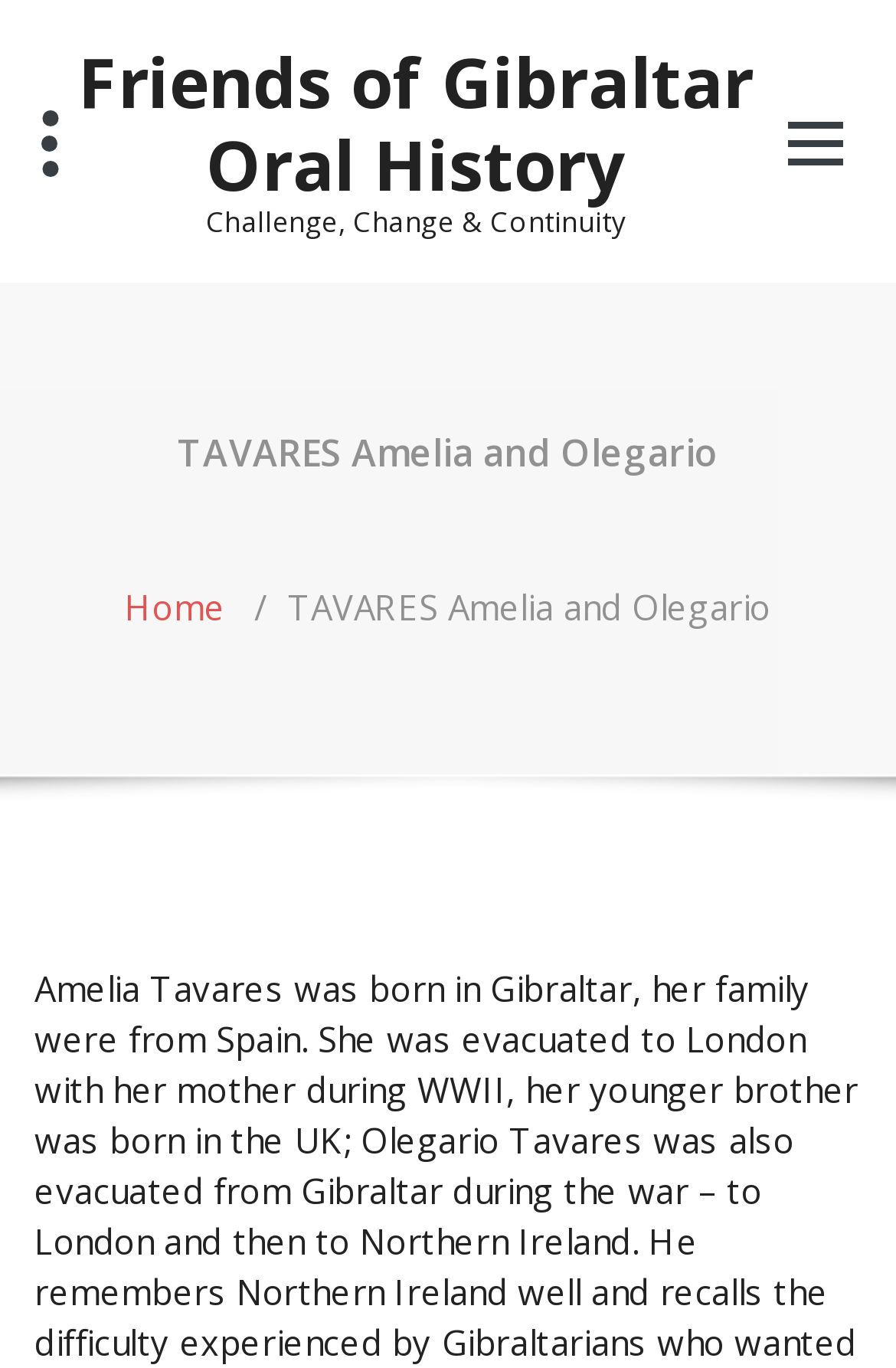Use a single word or phrase to answer the question: How many links are present on the webpage?

4